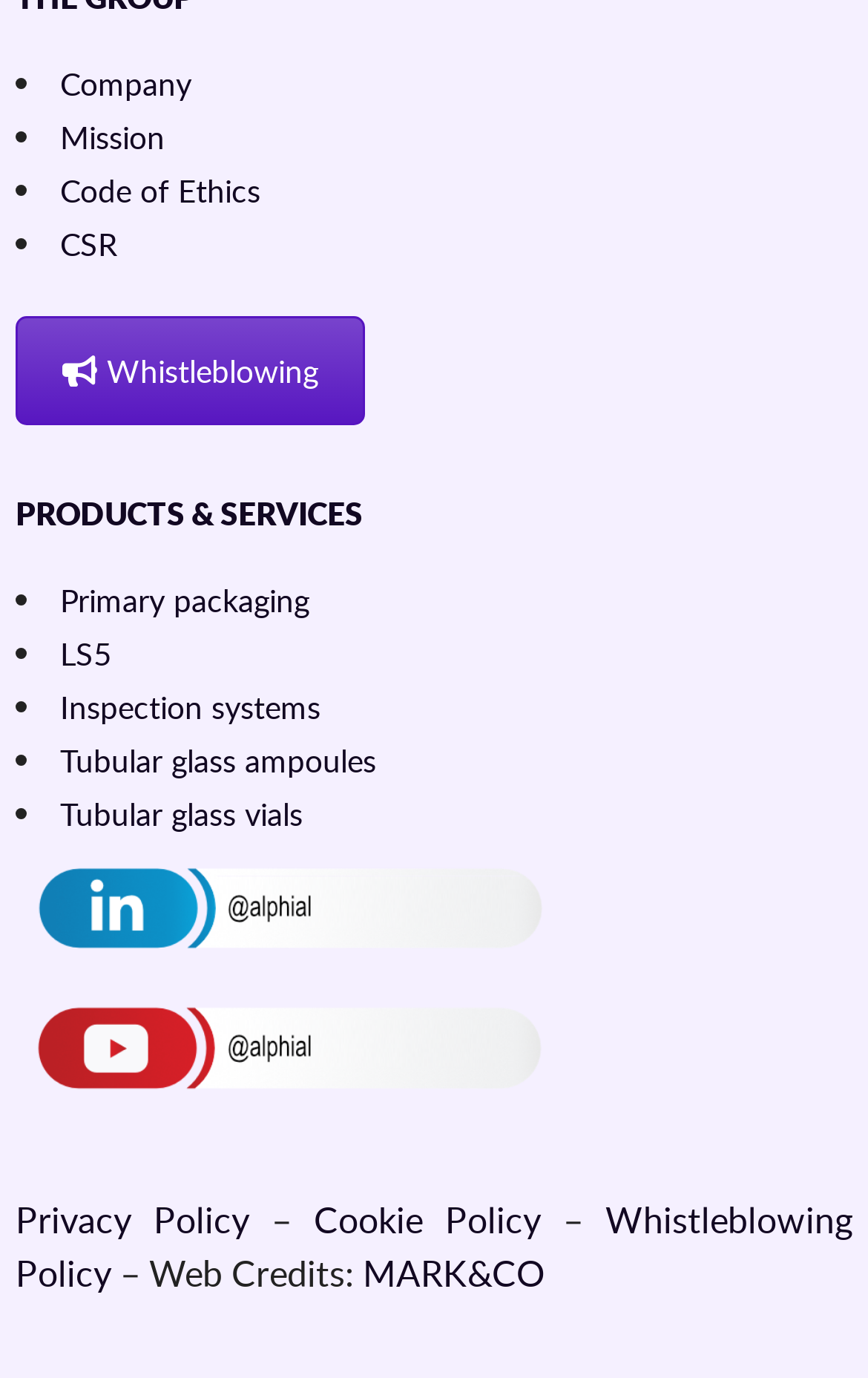Bounding box coordinates are to be given in the format (top-left x, top-left y, bottom-right x, bottom-right y). All values must be floating point numbers between 0 and 1. Provide the bounding box coordinate for the UI element described as: Inspection systems

[0.069, 0.497, 0.369, 0.528]